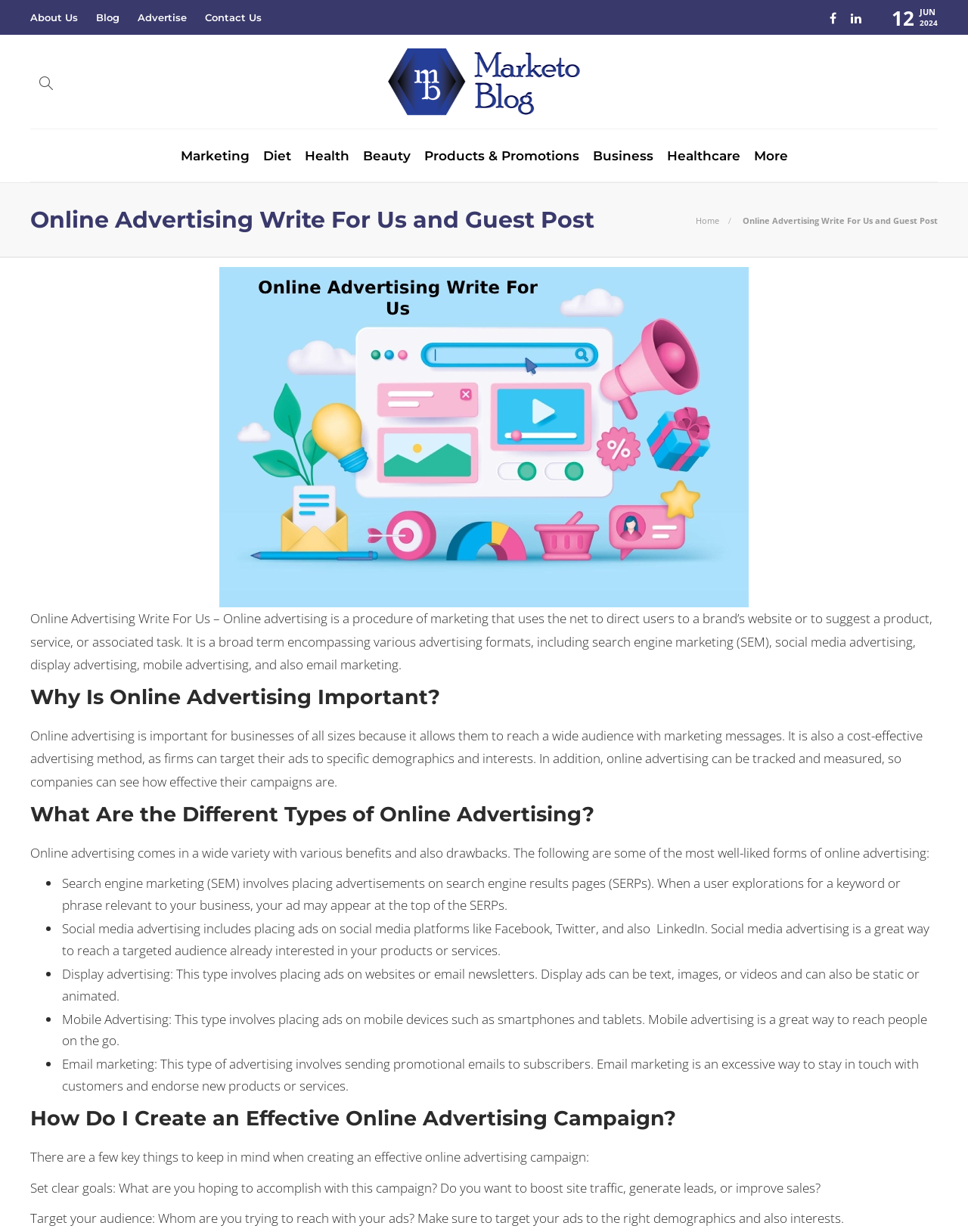Using the description: "About Us", determine the UI element's bounding box coordinates. Ensure the coordinates are in the format of four float numbers between 0 and 1, i.e., [left, top, right, bottom].

[0.589, 0.743, 0.645, 0.767]